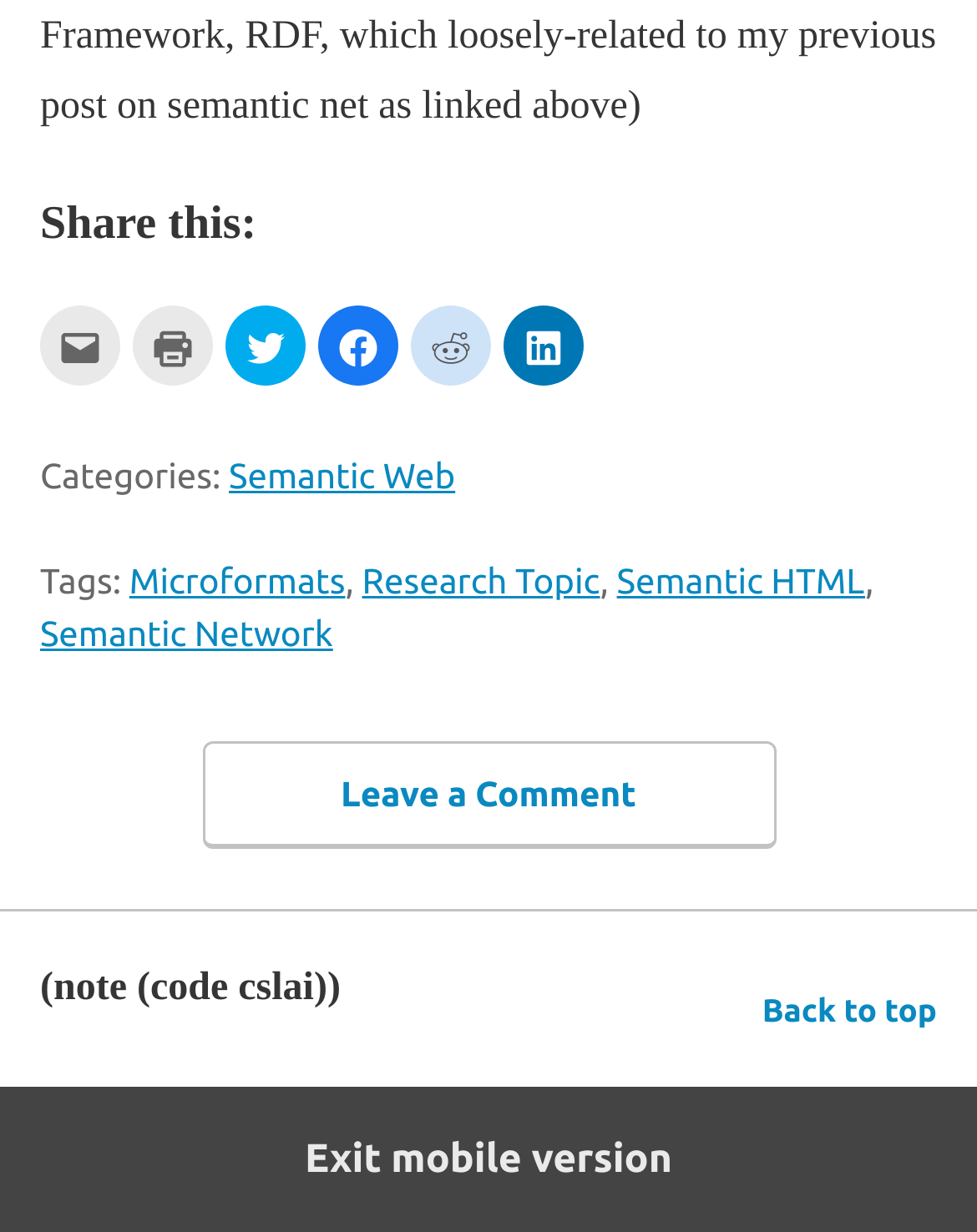Give the bounding box coordinates for the element described by: "Microformats".

[0.132, 0.456, 0.353, 0.488]